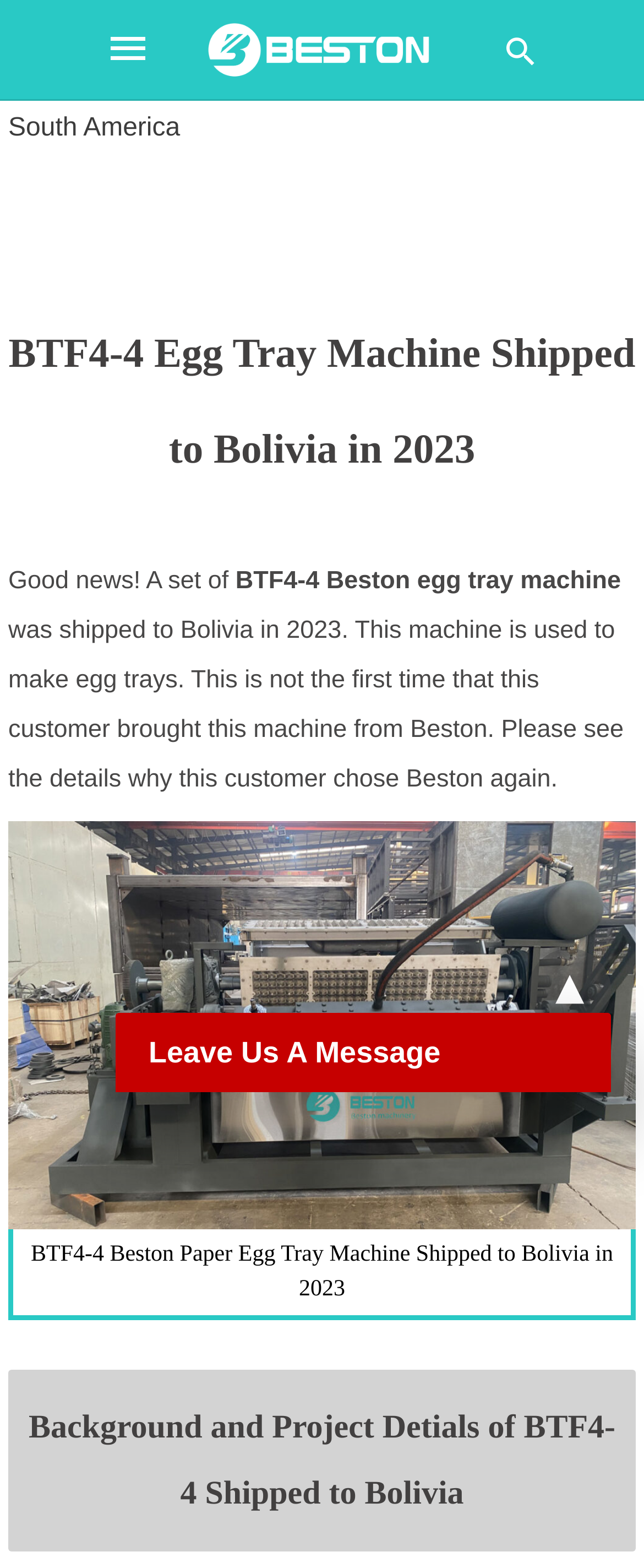What is the region mentioned in the webpage?
Answer the question with a thorough and detailed explanation.

I found the answer by looking at the static text element with the content 'South America' located at the top left of the webpage, which indicates the region related to the content of the webpage.